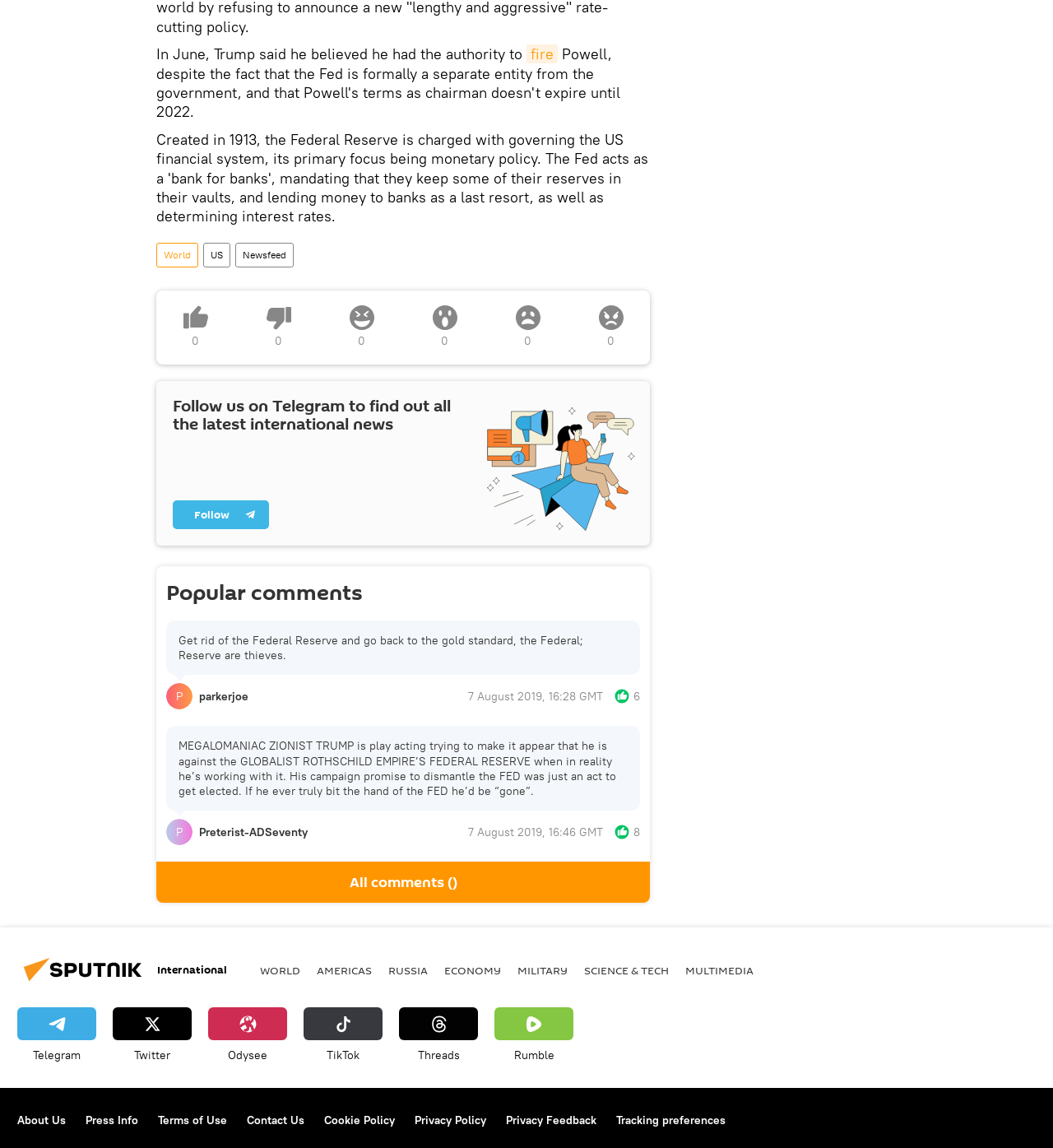Locate the coordinates of the bounding box for the clickable region that fulfills this instruction: "View all comments".

[0.148, 0.751, 0.617, 0.787]